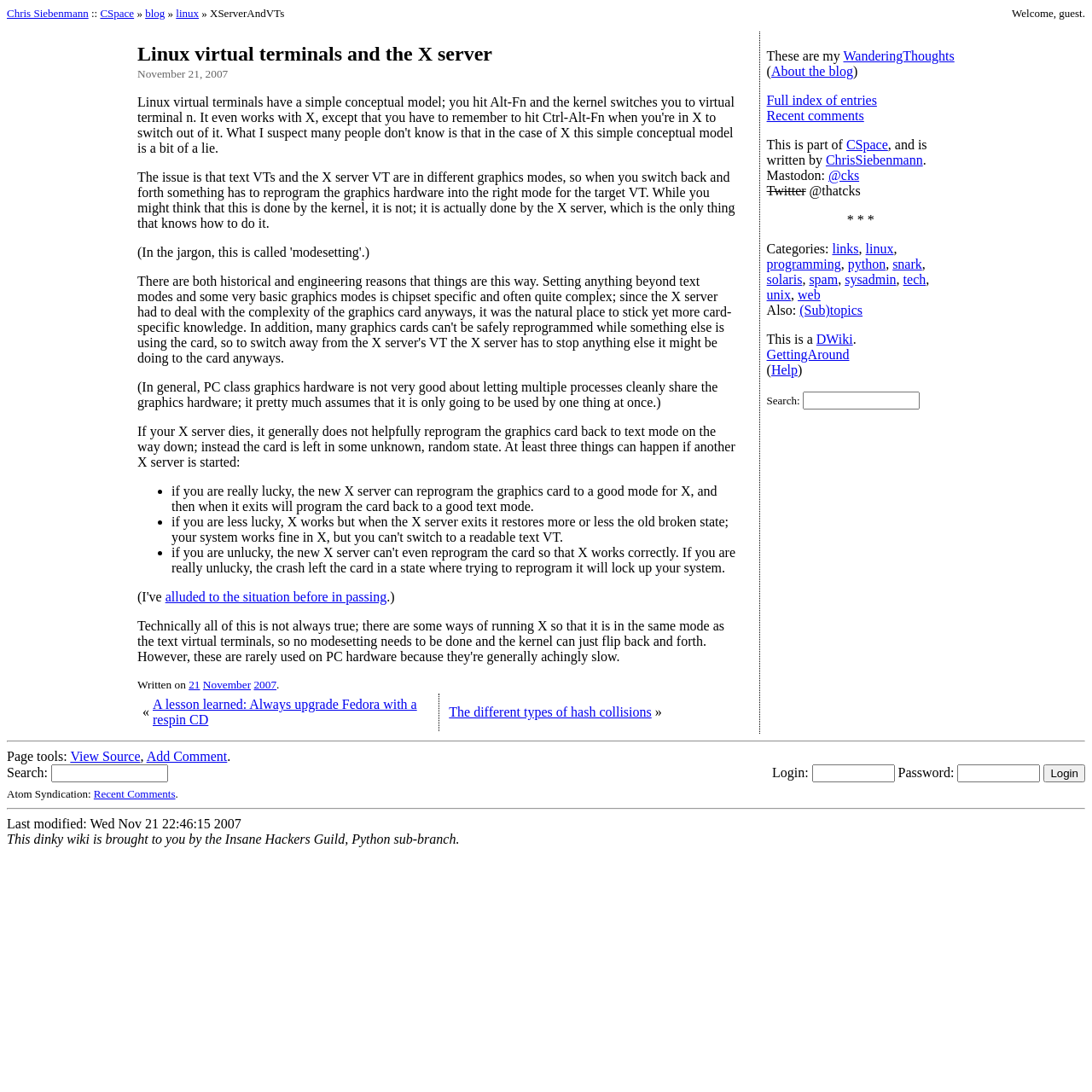Provide a thorough description of the webpage's content and layout.

This webpage is a blog post titled "Linux virtual terminals and the X server" on Chris's Wiki. At the top, there are links to "Chris Siebenmann" and "CSpace" on the left, and a welcome message "Welcome, guest." on the right. 

Below the top section, there is a table with a heading "Linux virtual terminals and the X server" followed by the date "November 21, 2007". The main content of the blog post is a long paragraph discussing the issue of text VTs and the X server VT being in different graphics modes, and how the X server reprograms the graphics hardware when switching between them. 

The blog post is divided into sections, with bullet points listing possible outcomes when an X server is started after the previous one has died. There is also a link to a related article "alluded to the situation before in passing".

On the right side of the page, there is a section with links to other blog posts, including "A lesson learned: Always upgrade Fedora with a respin CD" and "The different types of hash collisions". 

At the bottom of the page, there are links to "WanderingThoughts", "About the blog", "Full index of entries", and "Recent comments". The page also provides information about the author, Chris Siebenmann, and his presence on Mastodon and Twitter. Additionally, there are links to categories such as "links", "linux", "programming", and others.